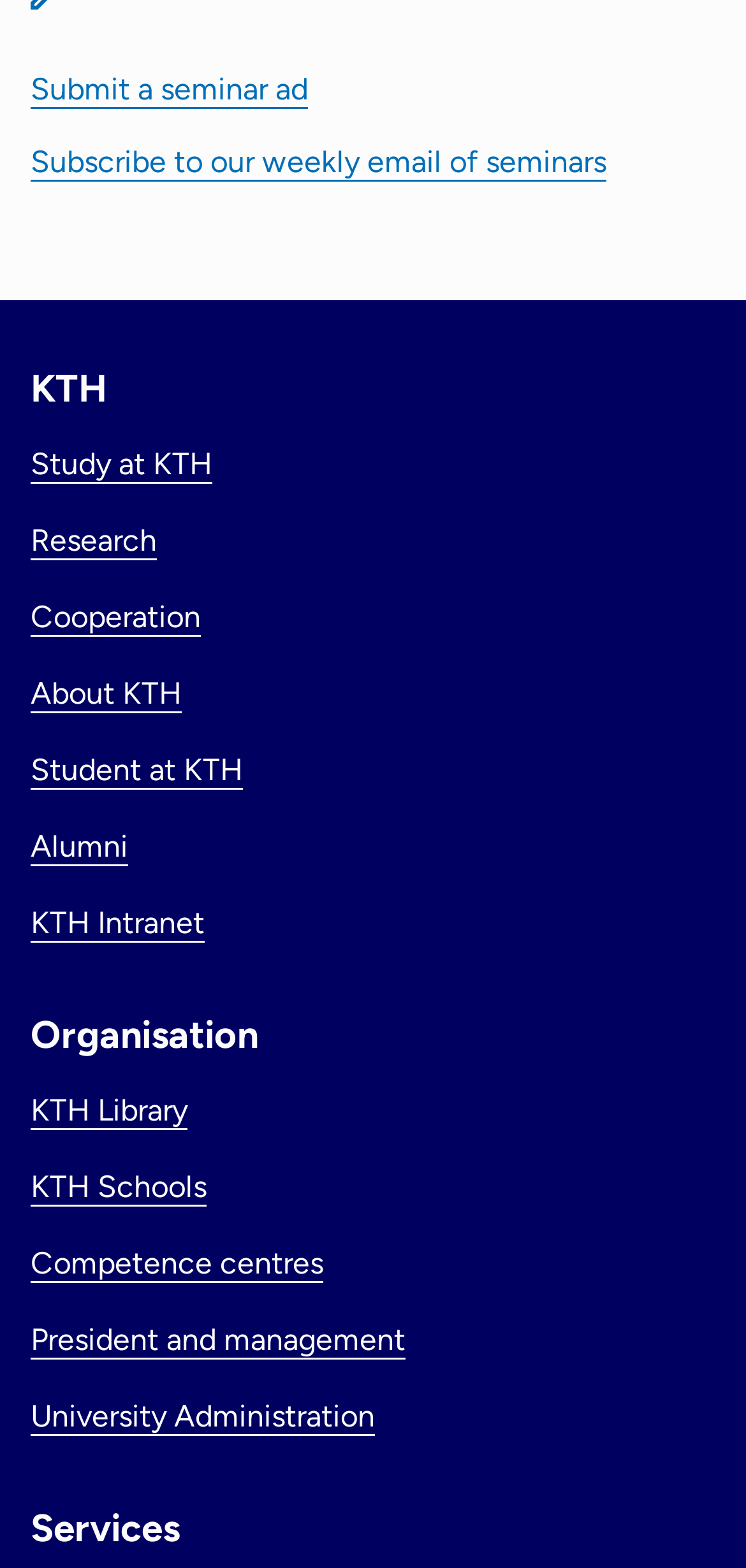How many headings are there on the webpage?
Using the image, provide a detailed and thorough answer to the question.

I scanned the webpage and found three headings: 'KTH', 'Organisation', and 'Services'.